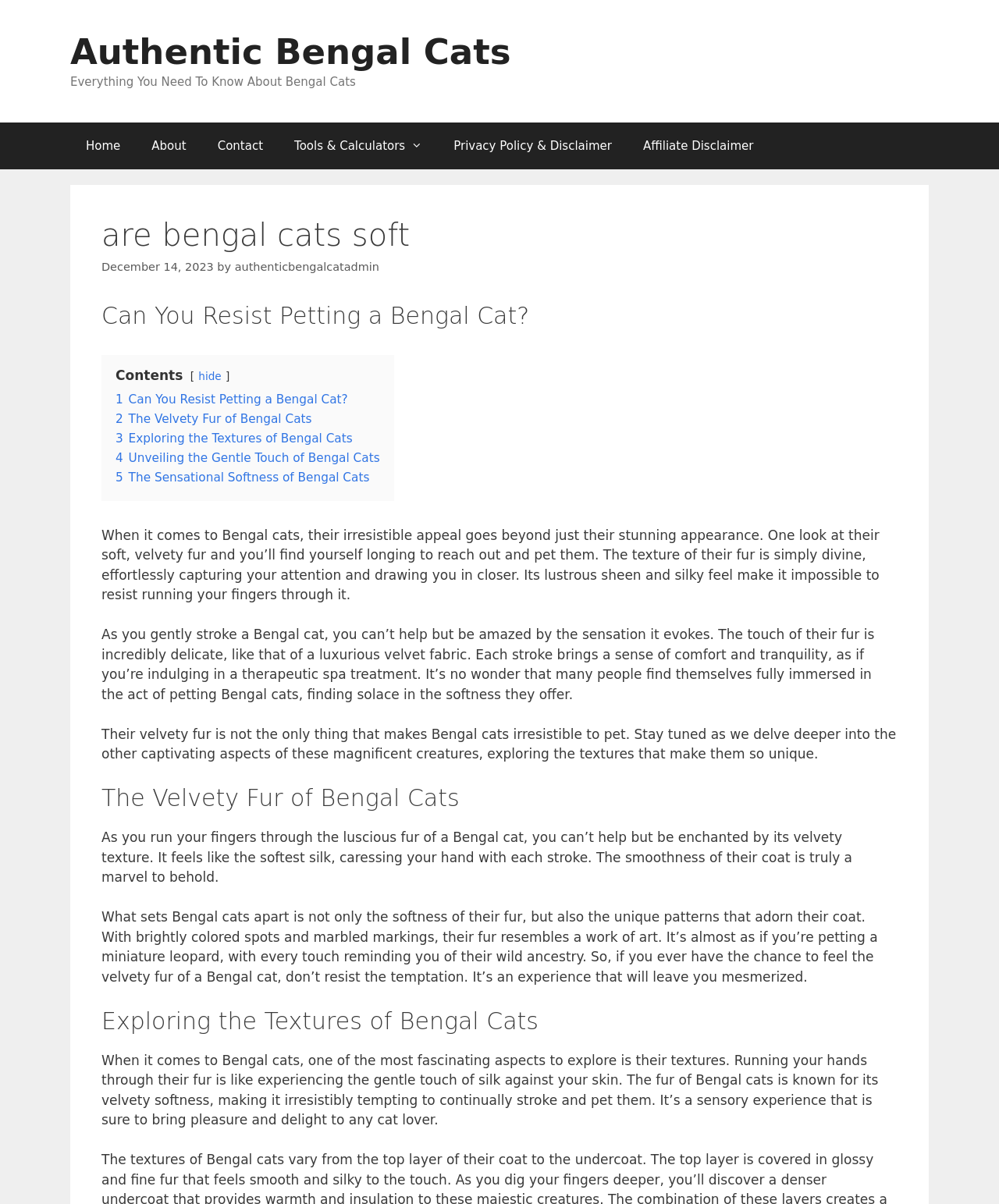What is the date of the article? Based on the image, give a response in one word or a short phrase.

December 14, 2023